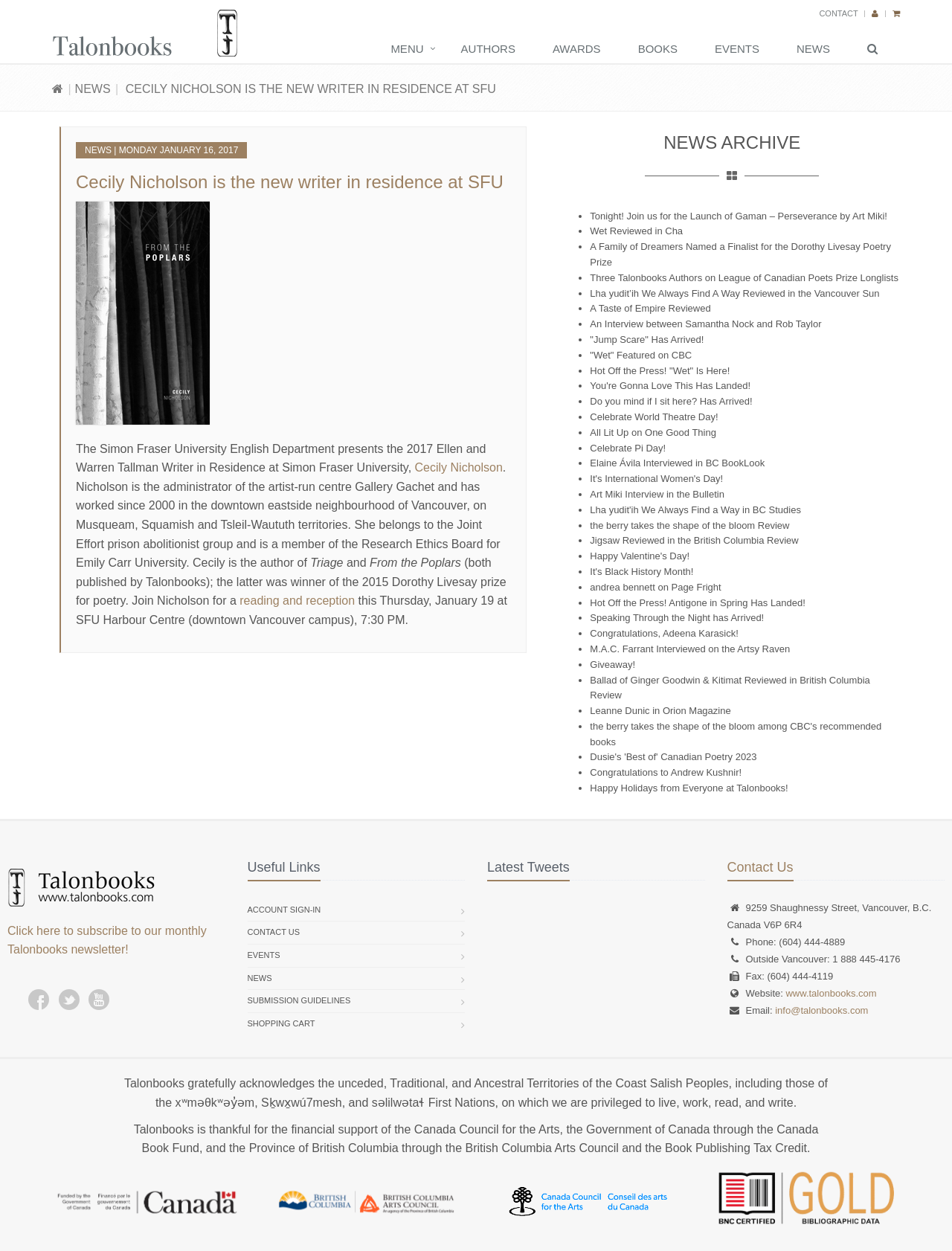Determine the bounding box coordinates of the clickable area required to perform the following instruction: "Click the logo". The coordinates should be represented as four float numbers between 0 and 1: [left, top, right, bottom].

[0.055, 0.0, 0.65, 0.051]